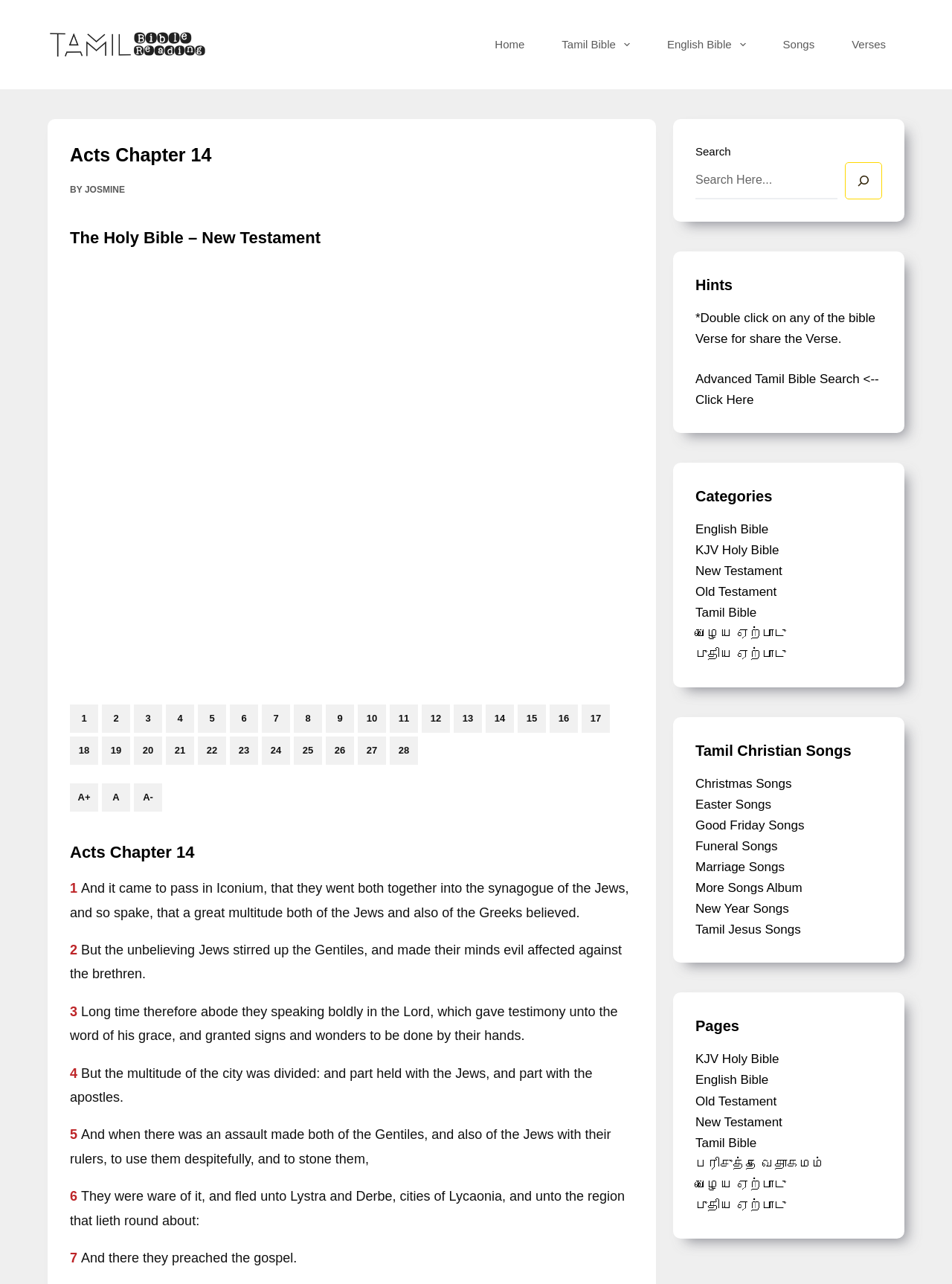Identify the bounding box coordinates of the element that should be clicked to fulfill this task: "Click on the 'Home' menu item". The coordinates should be provided as four float numbers between 0 and 1, i.e., [left, top, right, bottom].

[0.5, 0.023, 0.571, 0.047]